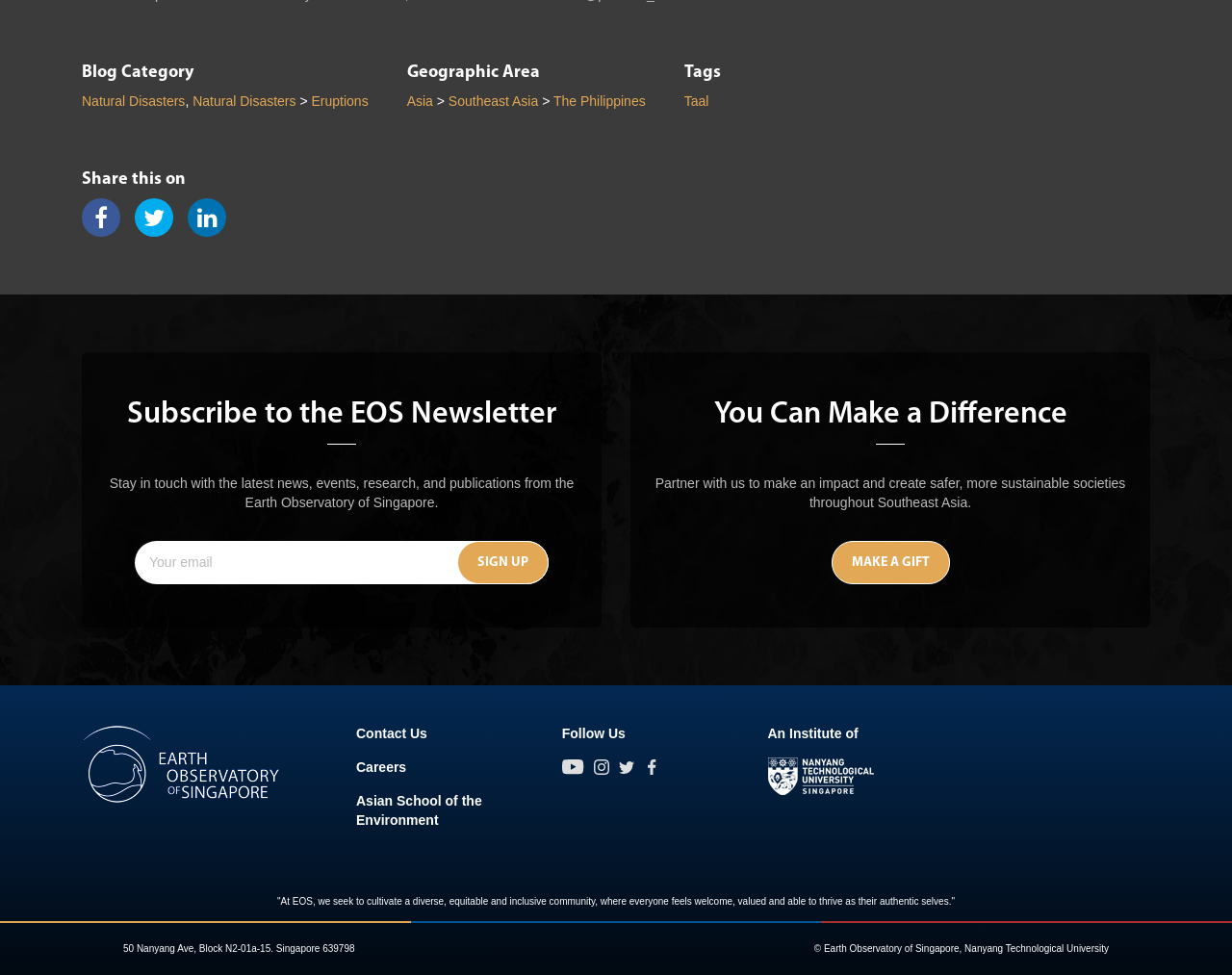Identify the bounding box of the UI component described as: "aria-label="Twitter"".

[0.109, 0.203, 0.152, 0.242]